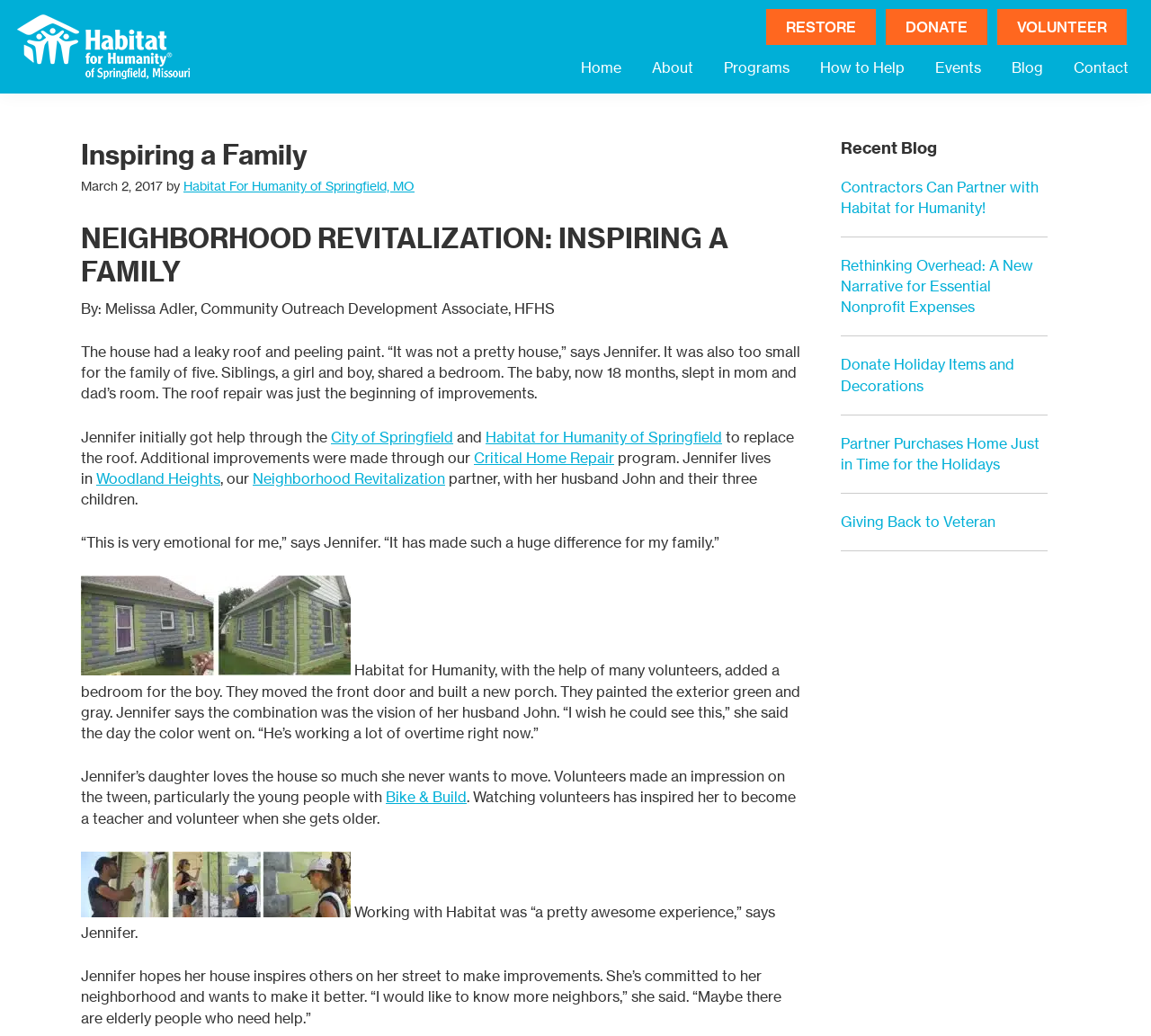Predict the bounding box coordinates of the area that should be clicked to accomplish the following instruction: "Read more about 'NEIGHBORHOOD REVITALIZATION: INSPIRING A FAMILY'". The bounding box coordinates should consist of four float numbers between 0 and 1, i.e., [left, top, right, bottom].

[0.07, 0.214, 0.695, 0.279]